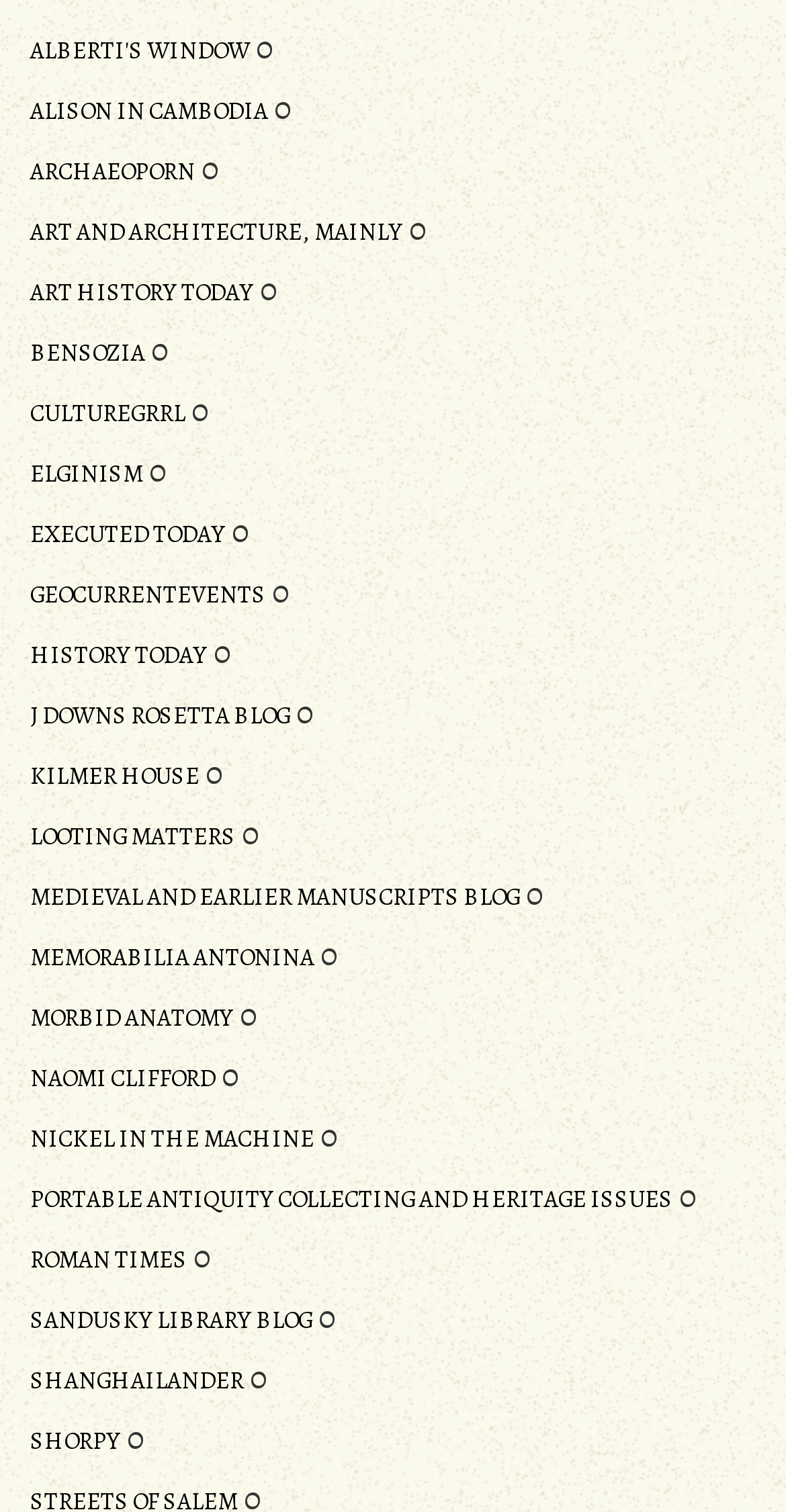Using the information in the image, give a detailed answer to the following question: What is the last link on the webpage?

The last link on the webpage is 'SHORPY' which is located at the bottom left corner of the webpage with a bounding box of [0.038, 0.942, 0.154, 0.964].